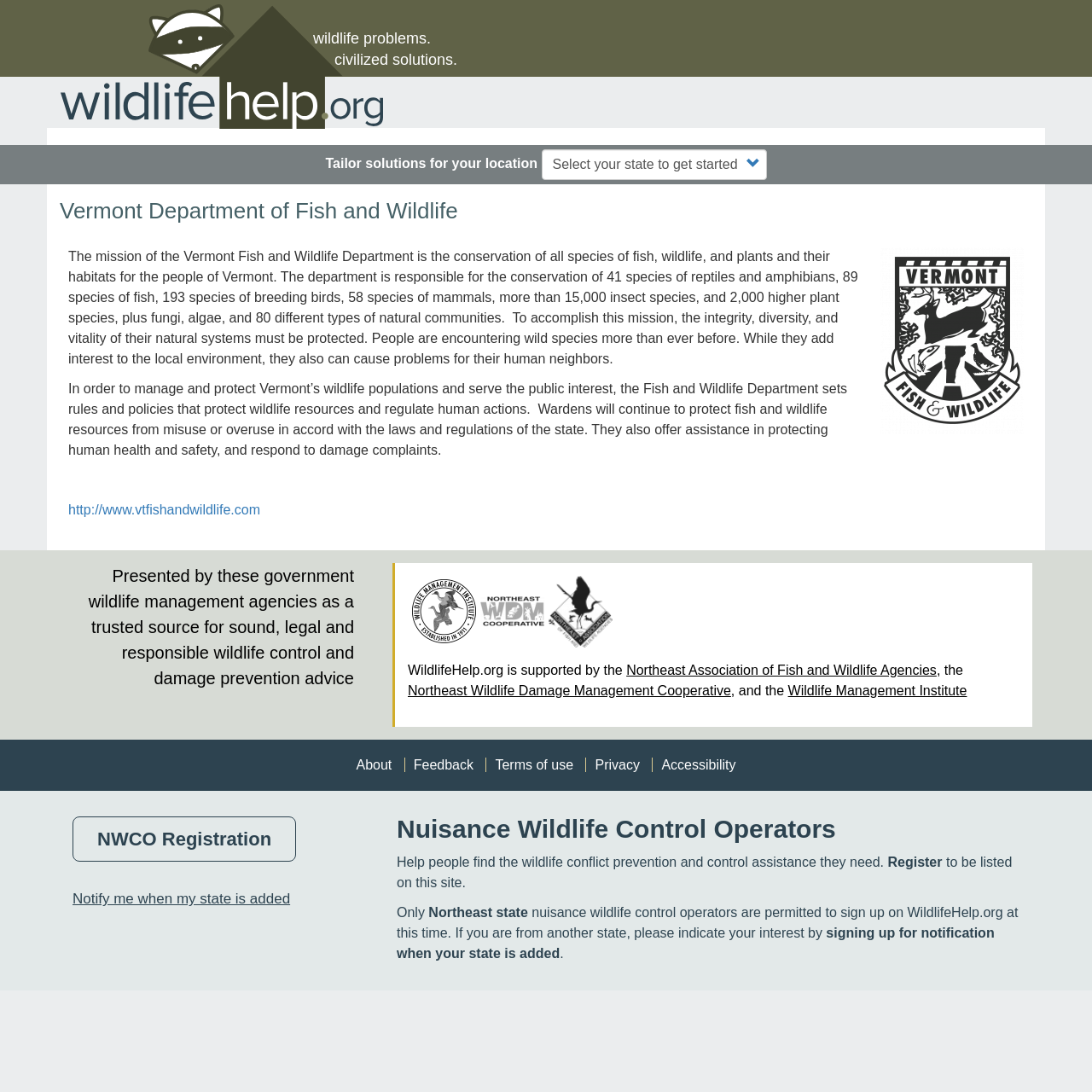Please identify the bounding box coordinates of the clickable area that will fulfill the following instruction: "Select a location from the combobox". The coordinates should be in the format of four float numbers between 0 and 1, i.e., [left, top, right, bottom].

[0.496, 0.137, 0.702, 0.165]